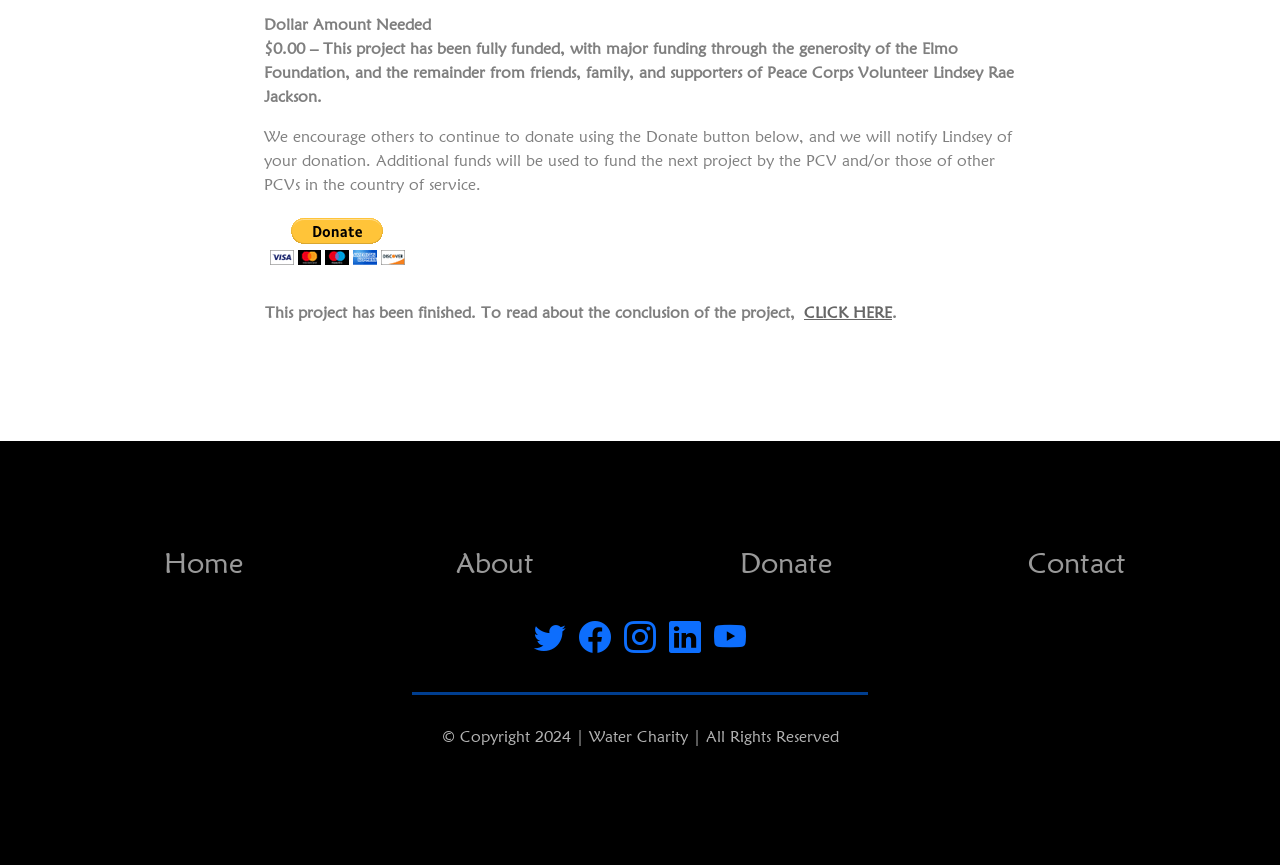Give a one-word or short phrase answer to the question: 
What is the name of the foundation that provided major funding?

Elmo Foundation